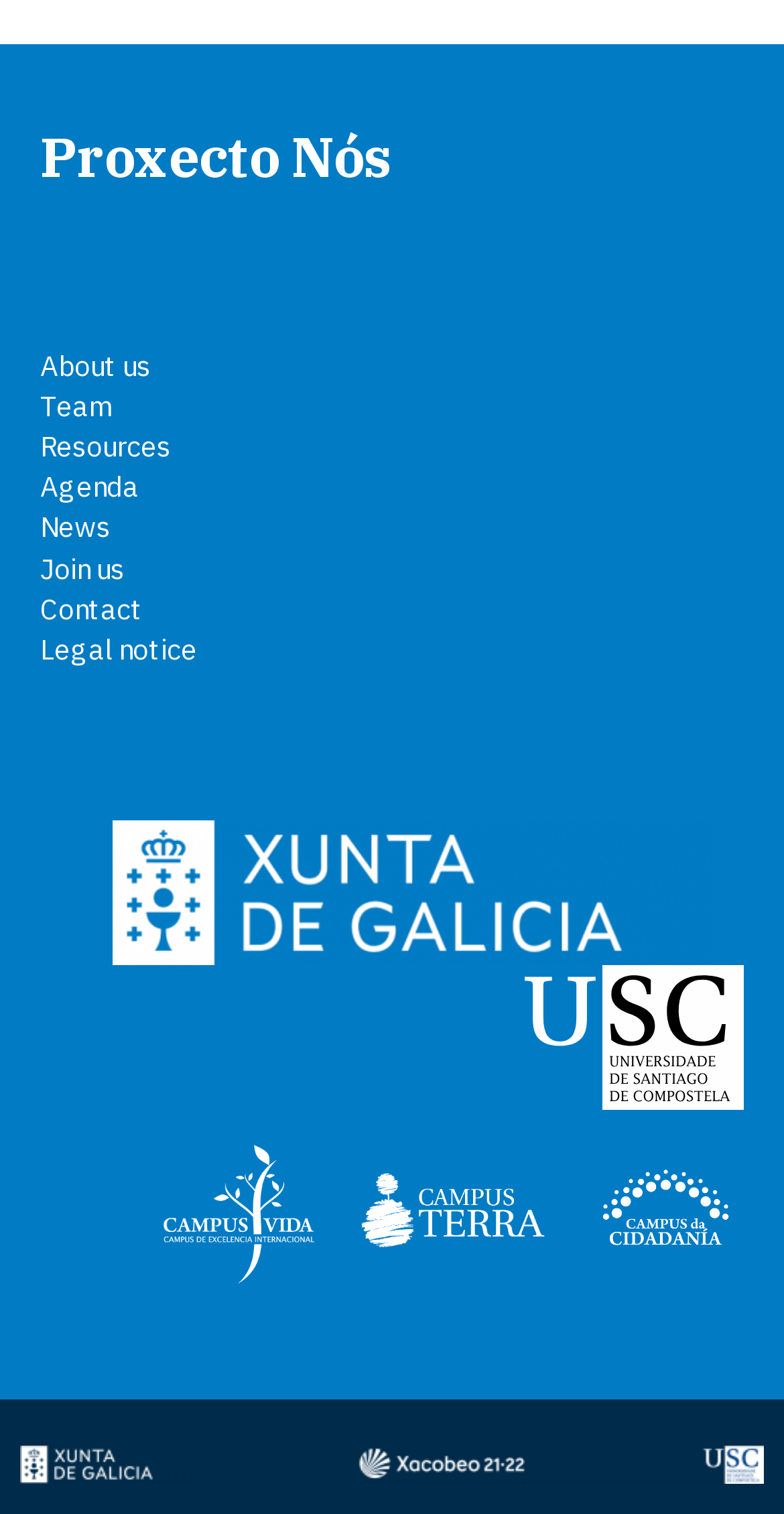Could you provide the bounding box coordinates for the portion of the screen to click to complete this instruction: "Visit About us page"?

[0.051, 0.23, 0.192, 0.254]